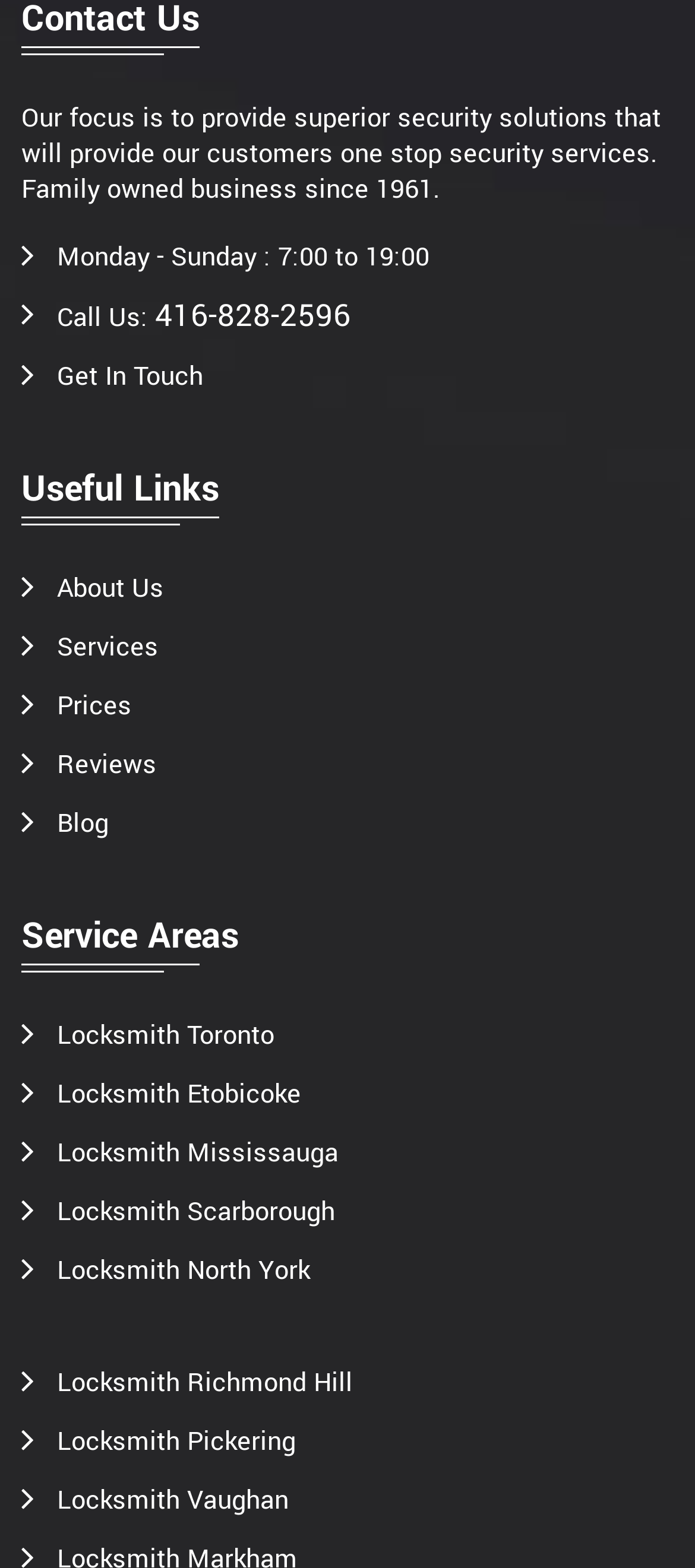What services does this company provide?
Answer the question using a single word or phrase, according to the image.

Security solutions